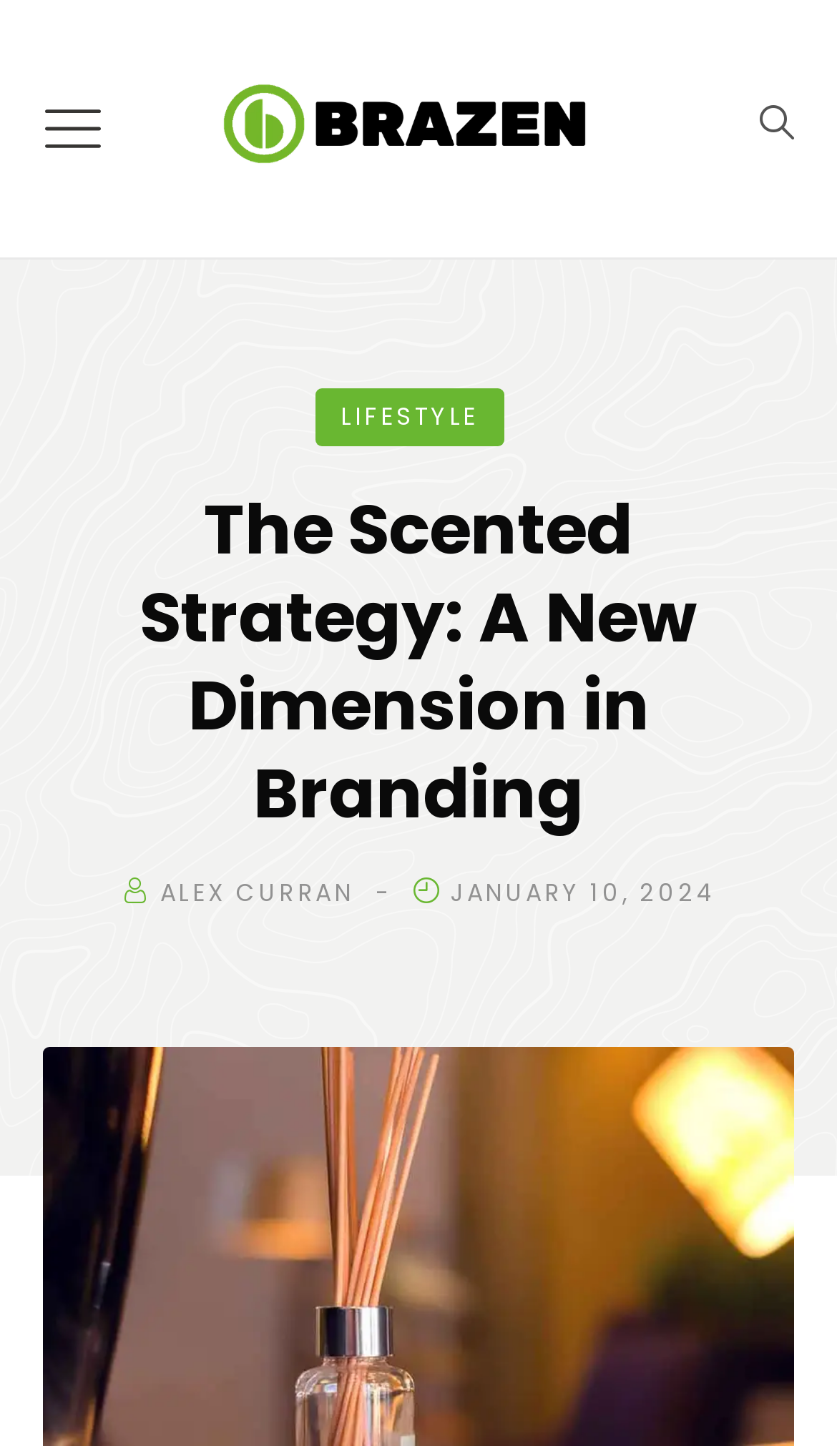Analyze the image and answer the question with as much detail as possible: 
What is the name of the strategy mentioned in the article?

I found the name of the strategy mentioned in the article by looking at the image element with the text 'The-Scented-Strategy' which is located at the bottom of the page, indicating it's likely the name of the strategy mentioned in the article.